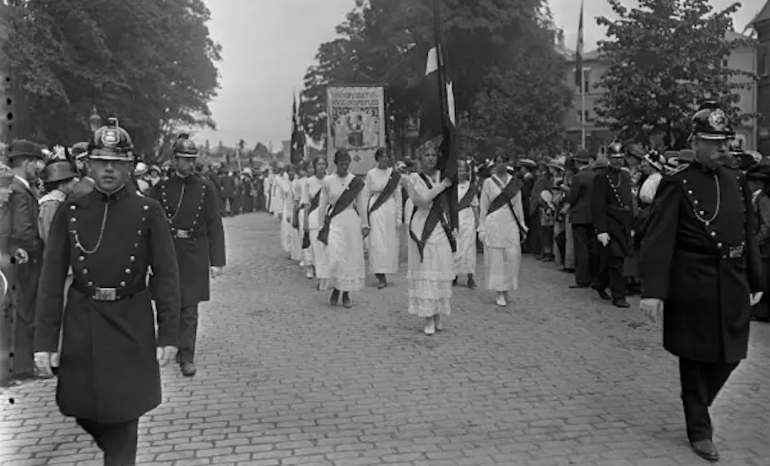What do the women hold?
Using the information presented in the image, please offer a detailed response to the question.

The women in the image are holding flags and a prominent banner, which indicates that they are participating in a movement or cause. The flags and banner suggest that the women are actively advocating for a particular issue or right, and are not just passive participants in the event.